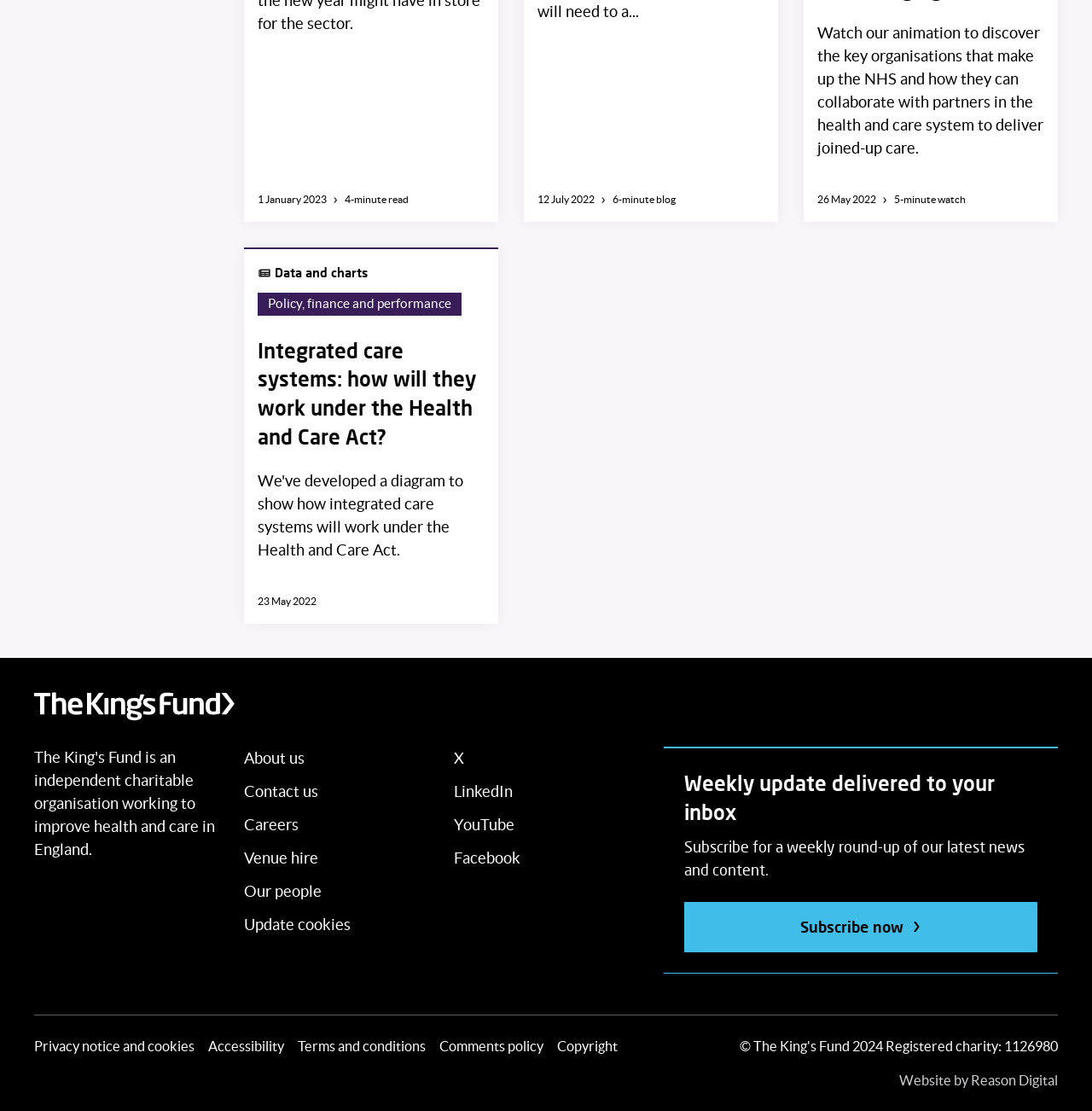Determine the bounding box coordinates of the section I need to click to execute the following instruction: "Visit the home page". Provide the coordinates as four float numbers between 0 and 1, i.e., [left, top, right, bottom].

[0.031, 0.623, 0.215, 0.649]